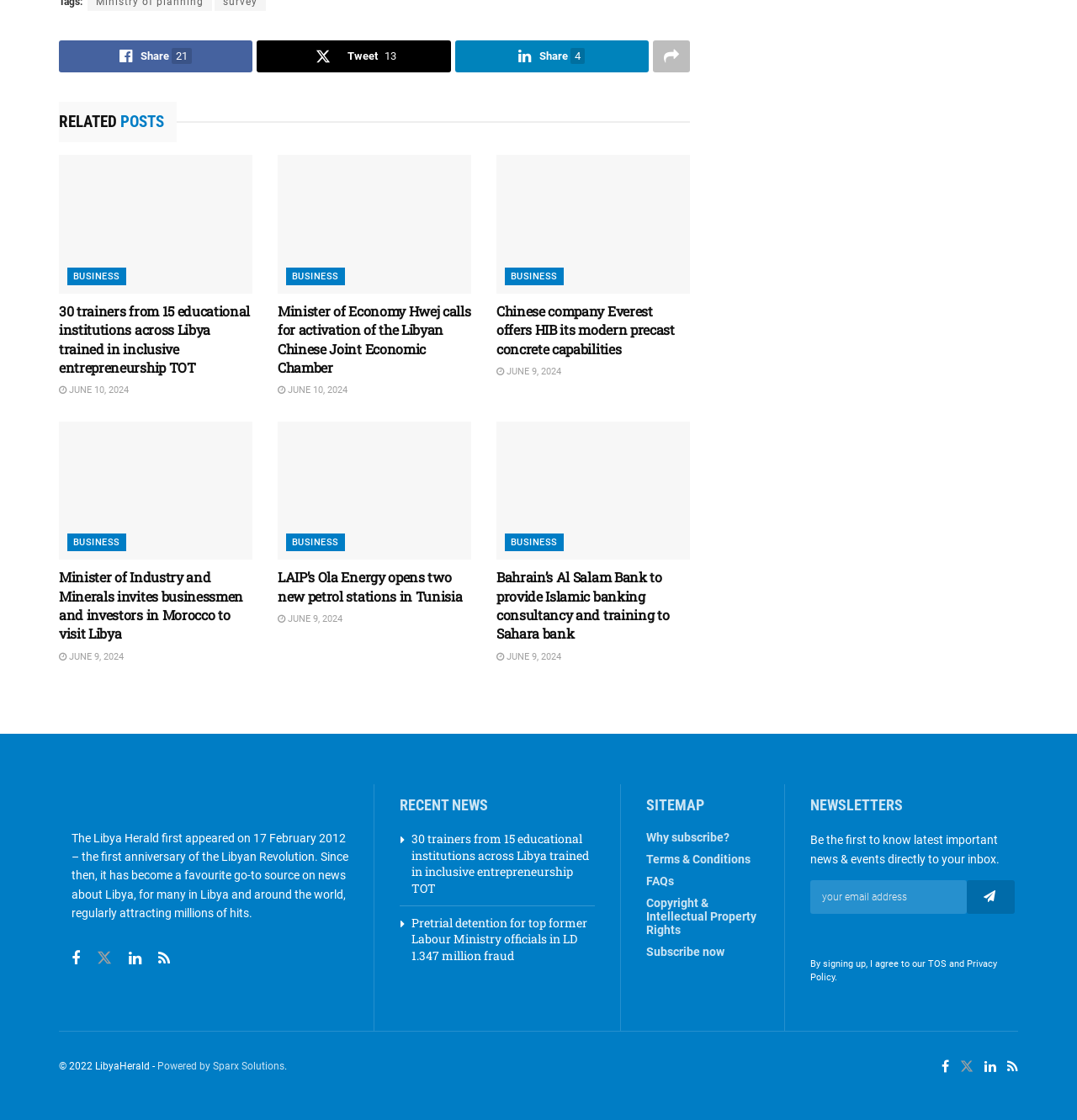Pinpoint the bounding box coordinates of the element that must be clicked to accomplish the following instruction: "Go to Home". The coordinates should be in the format of four float numbers between 0 and 1, i.e., [left, top, right, bottom].

None